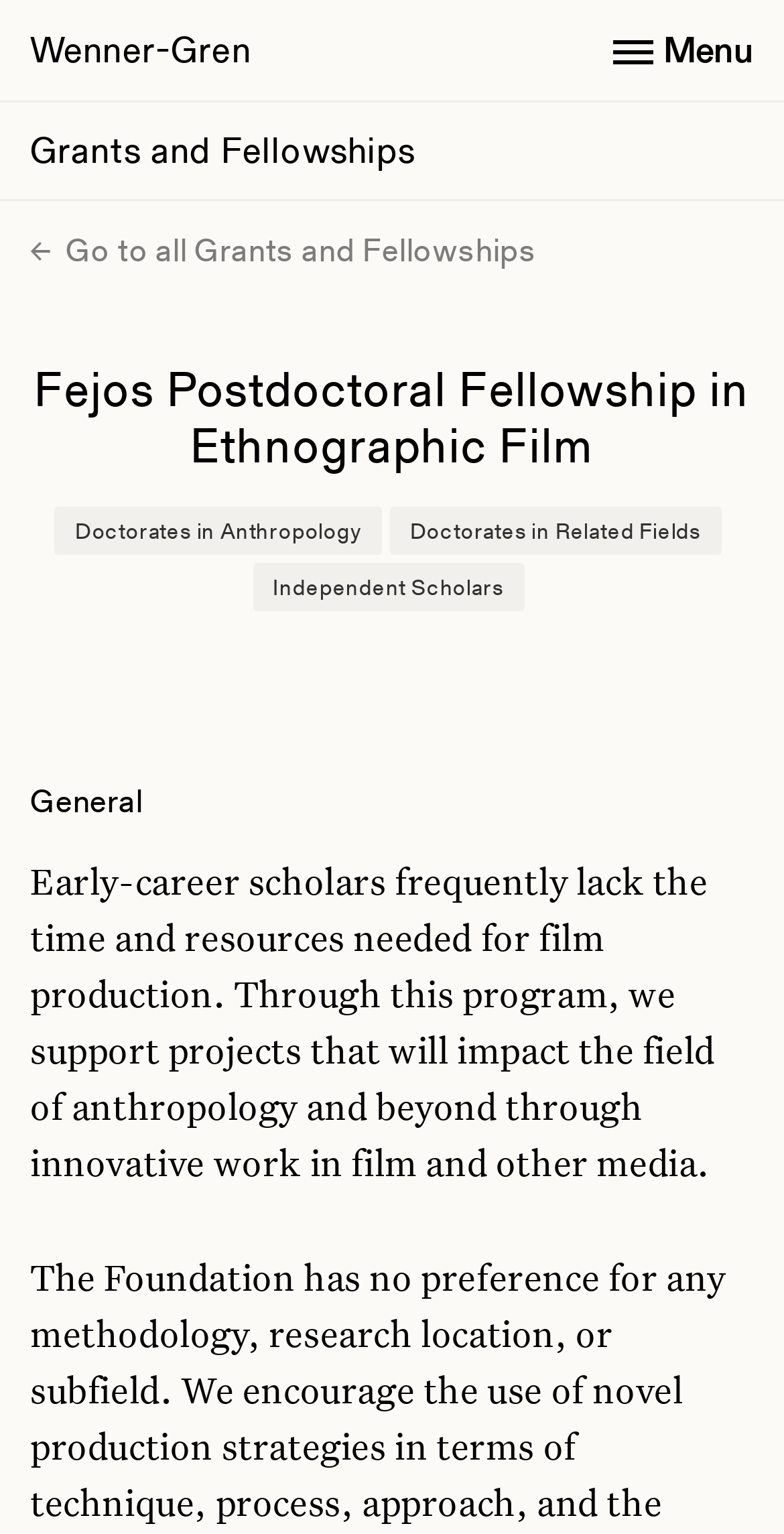Return the bounding box coordinates of the UI element that corresponds to this description: "Wenner-Gren". The coordinates must be given as four float numbers in the range of 0 and 1, [left, top, right, bottom].

[0.038, 0.014, 0.32, 0.051]